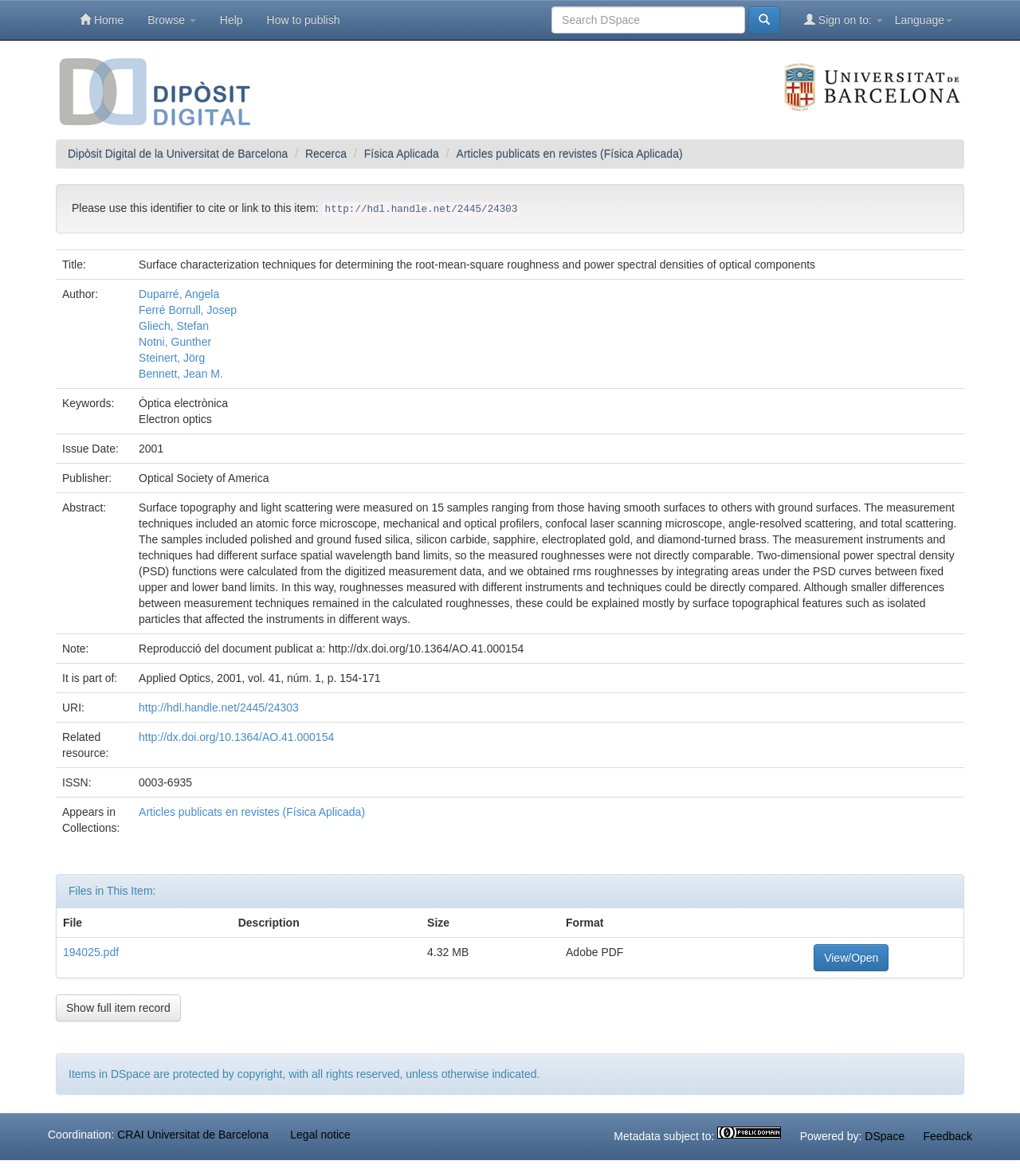Highlight the bounding box coordinates of the element that should be clicked to carry out the following instruction: "Download the file '194025.pdf'". The coordinates must be given as four float numbers ranging from 0 to 1, i.e., [left, top, right, bottom].

[0.062, 0.804, 0.116, 0.815]